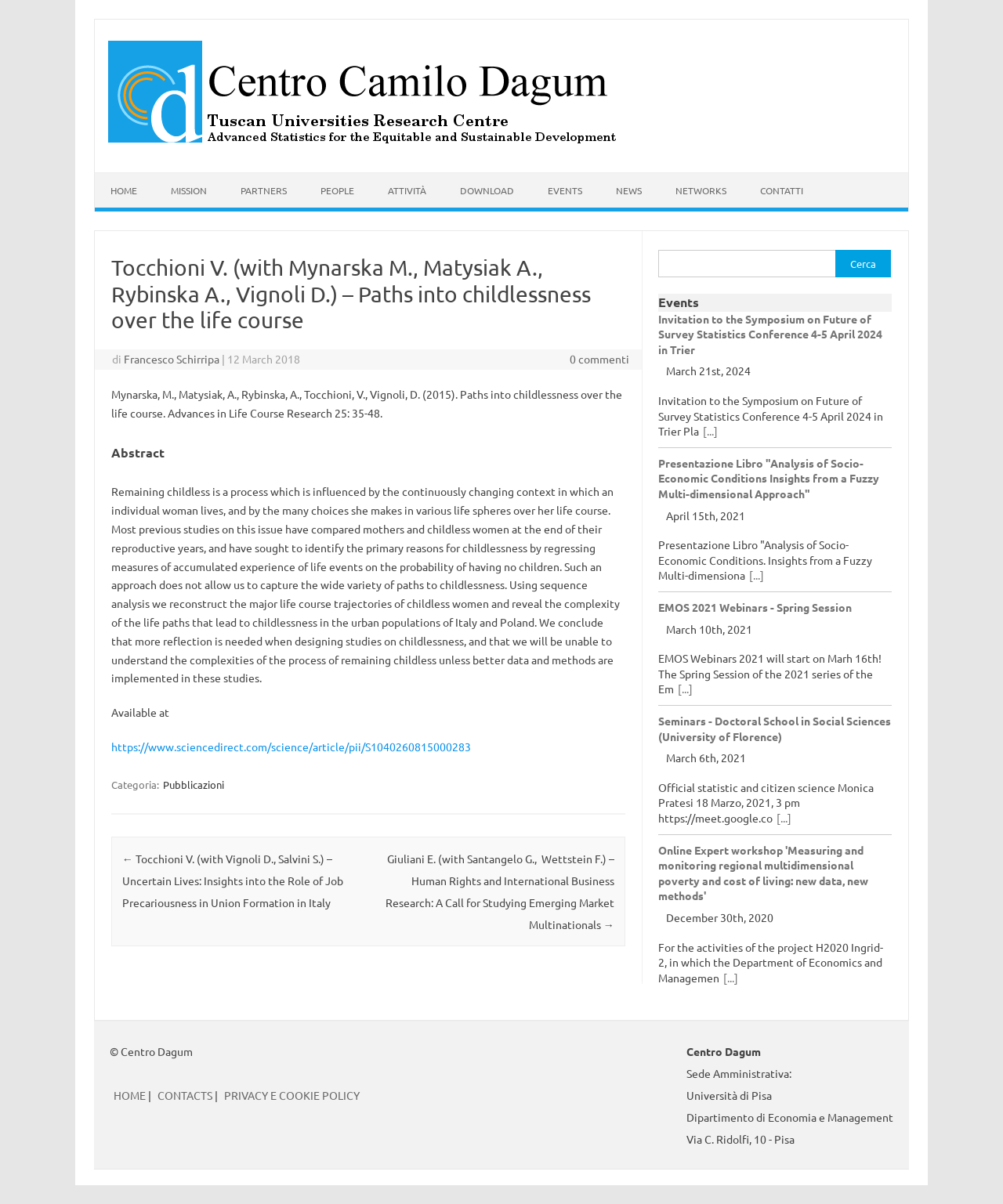Determine the bounding box coordinates of the UI element described below. Use the format (top-left x, top-left y, bottom-right x, bottom-right y) with floating point numbers between 0 and 1: title="2019.4.11.Hy.Vong.2"

None